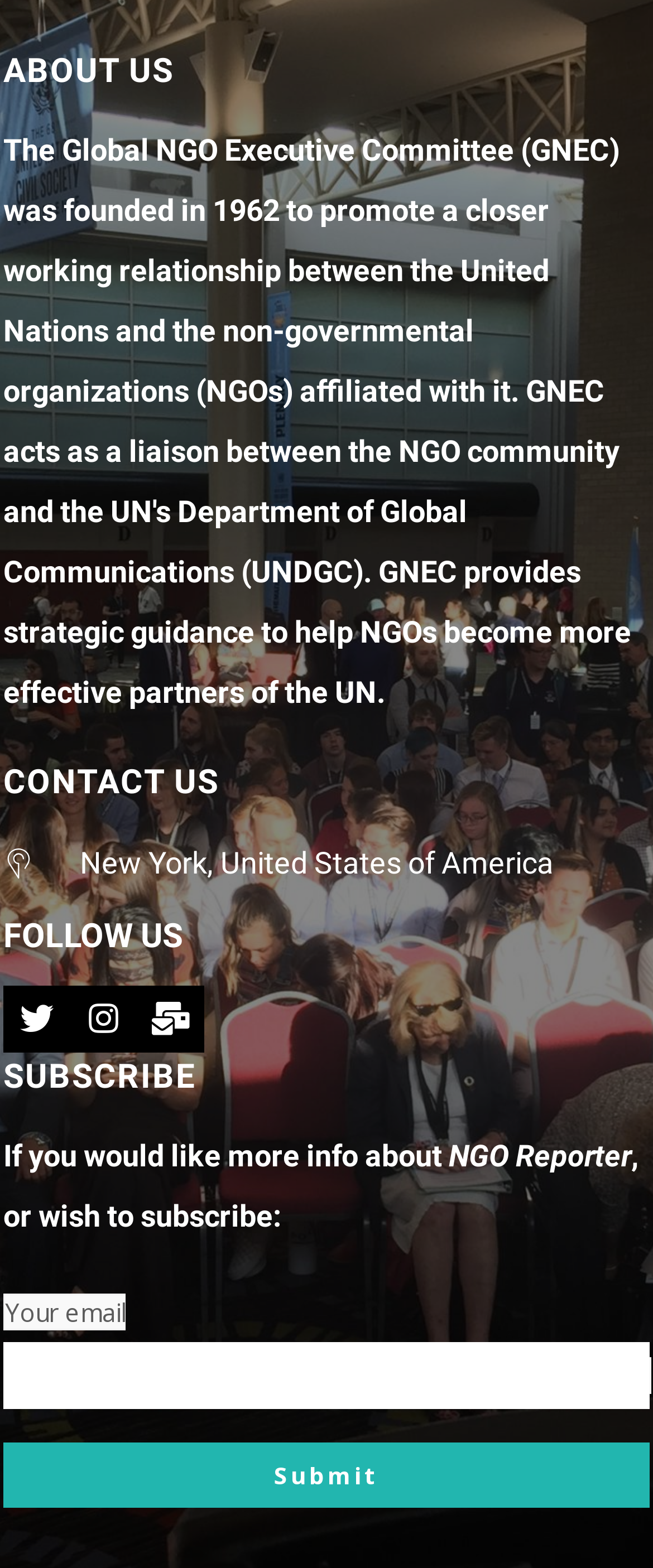Answer the following query with a single word or phrase:
What is the purpose of the textbox?

To enter email